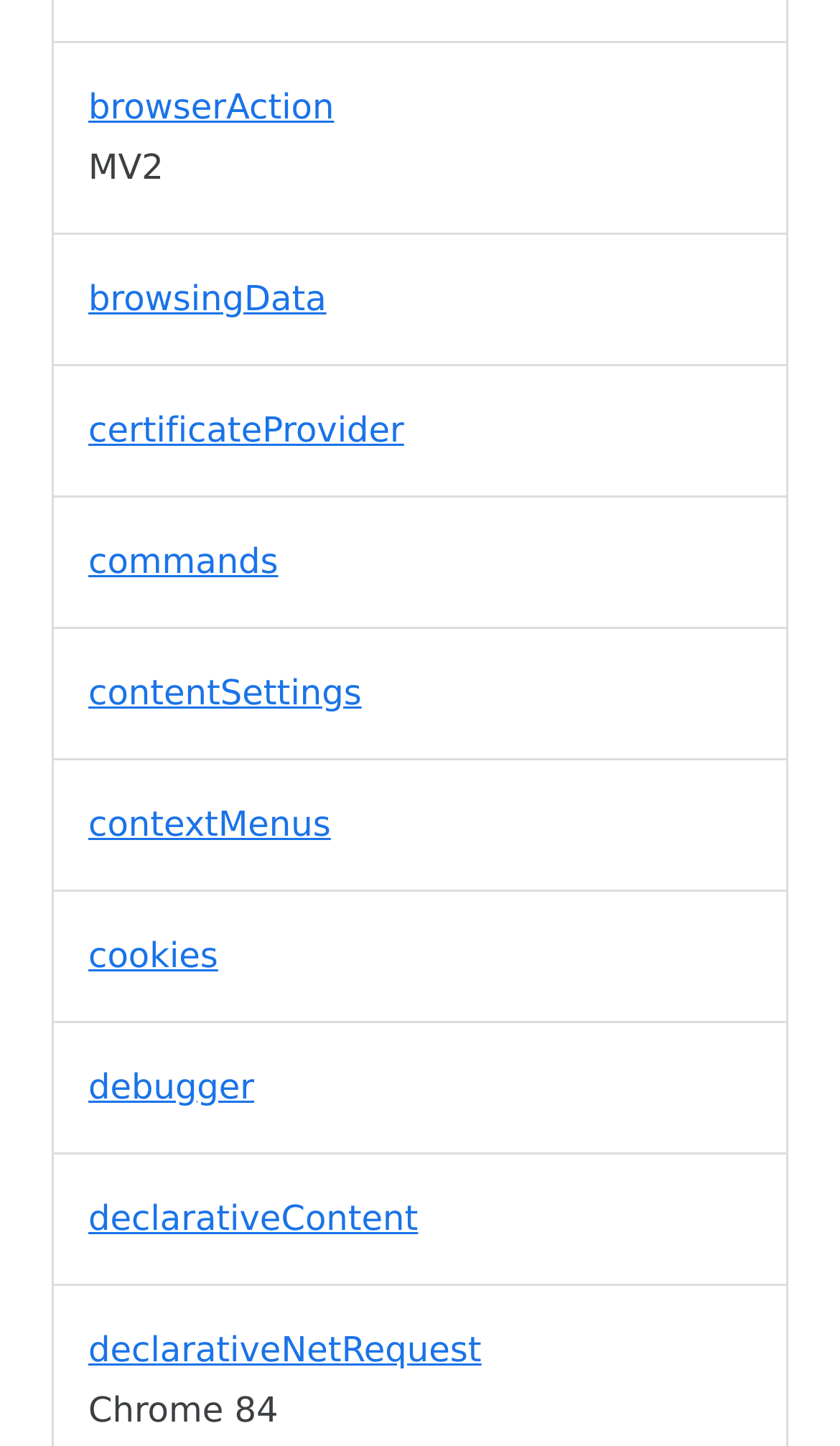Find the bounding box coordinates of the element you need to click on to perform this action: 'inspect cookies'. The coordinates should be represented by four float values between 0 and 1, in the format [left, top, right, bottom].

[0.105, 0.646, 0.26, 0.674]